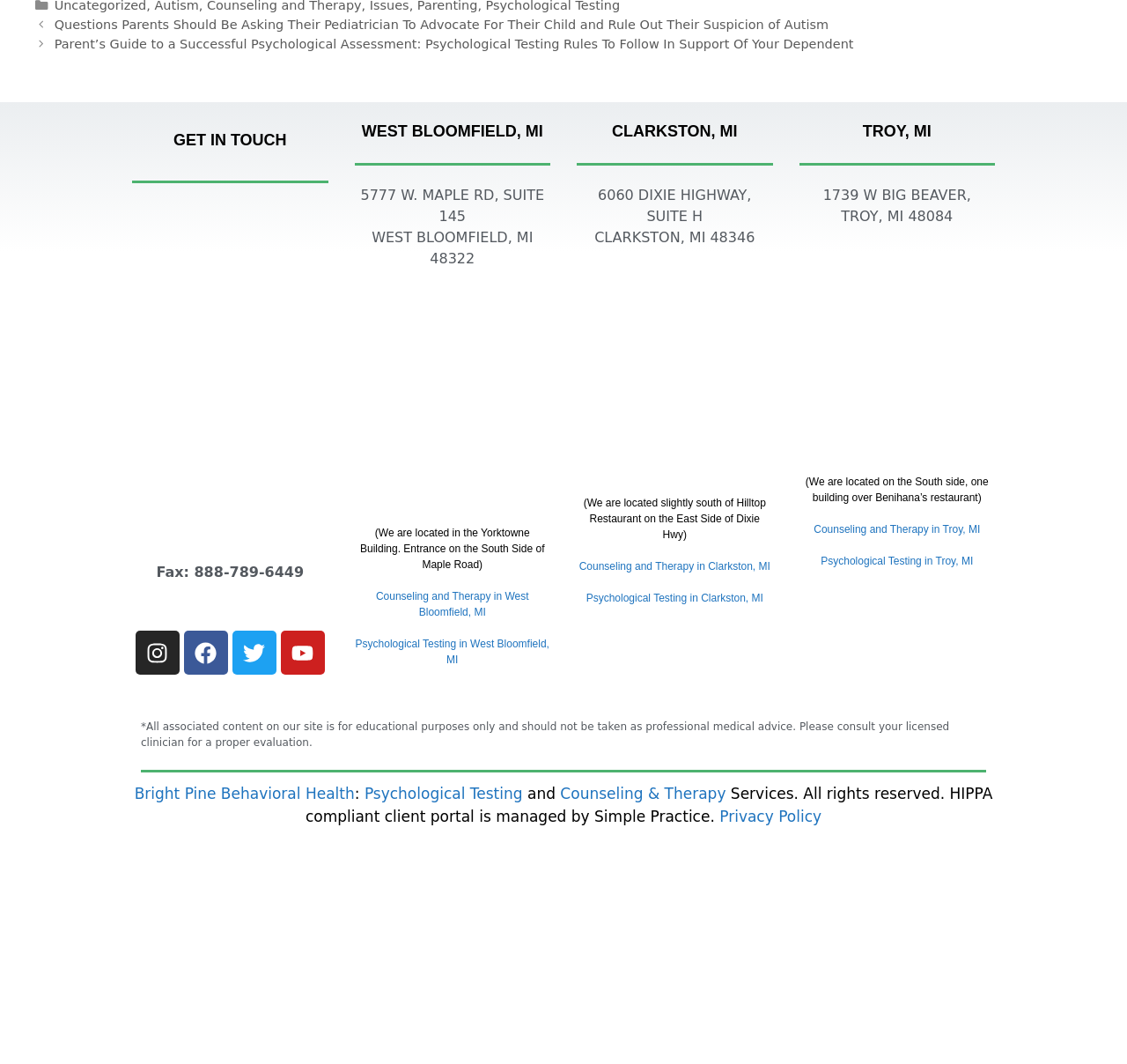What is the fax number?
Based on the image, answer the question with as much detail as possible.

I found the fax number by looking at the 'GET IN TOUCH' section, where it is listed as 'Fax: 888-789-6449'.